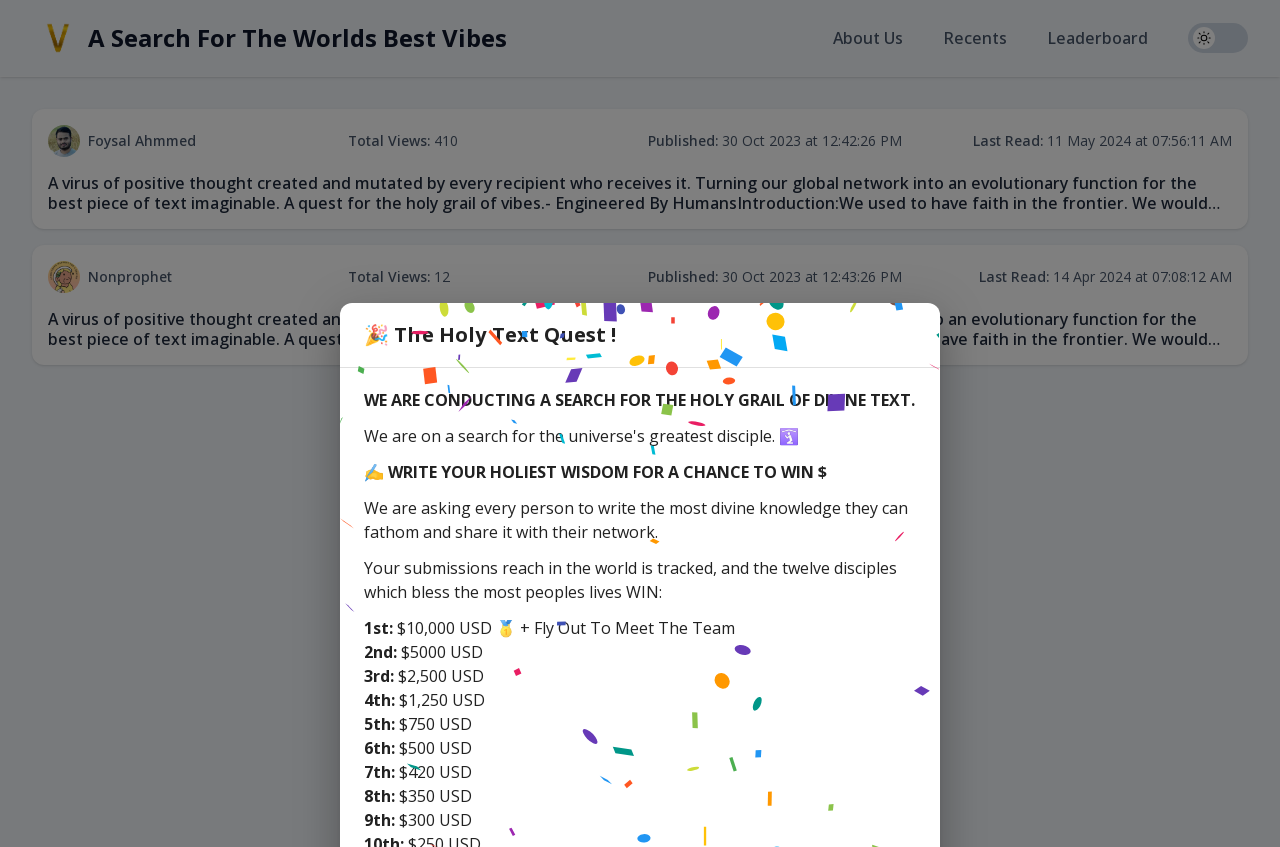Please give a succinct answer to the question in one word or phrase:
How many winners will receive a prize?

12